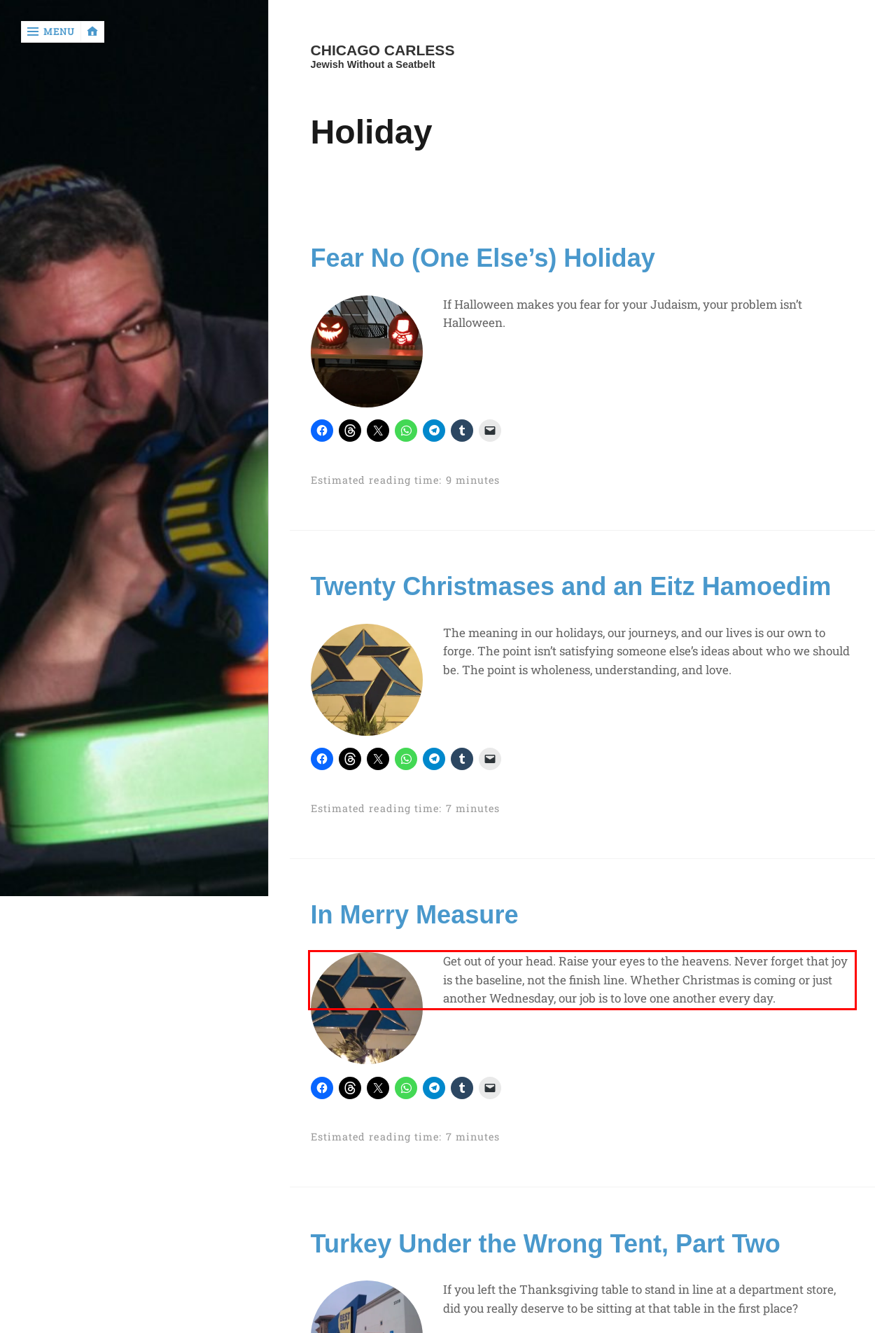Please examine the screenshot of the webpage and read the text present within the red rectangle bounding box.

Get out of your head. Raise your eyes to the heavens. Never forget that joy is the baseline, not the finish line. Whether Christmas is coming or just another Wednesday, our job is to love one another every day.